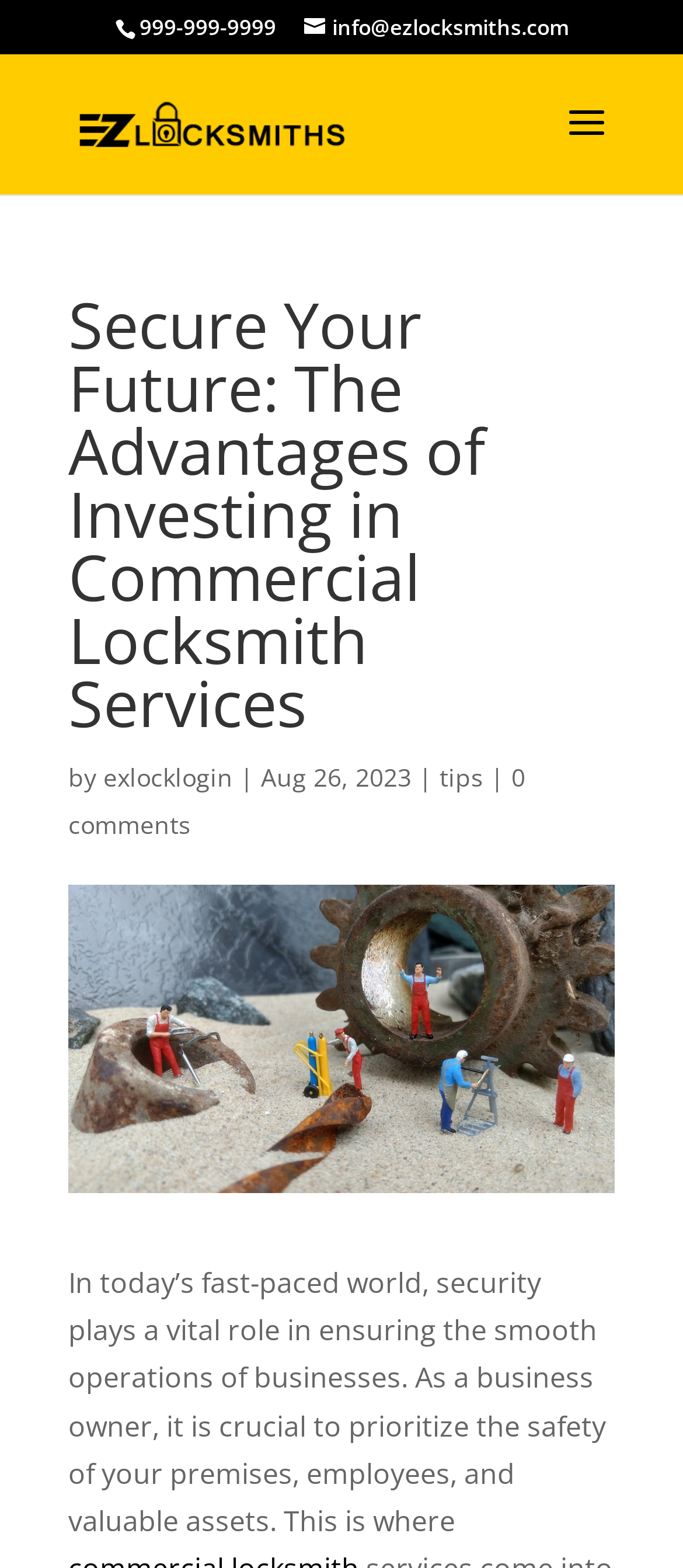Based on the element description "0 comments", predict the bounding box coordinates of the UI element.

[0.1, 0.485, 0.769, 0.537]